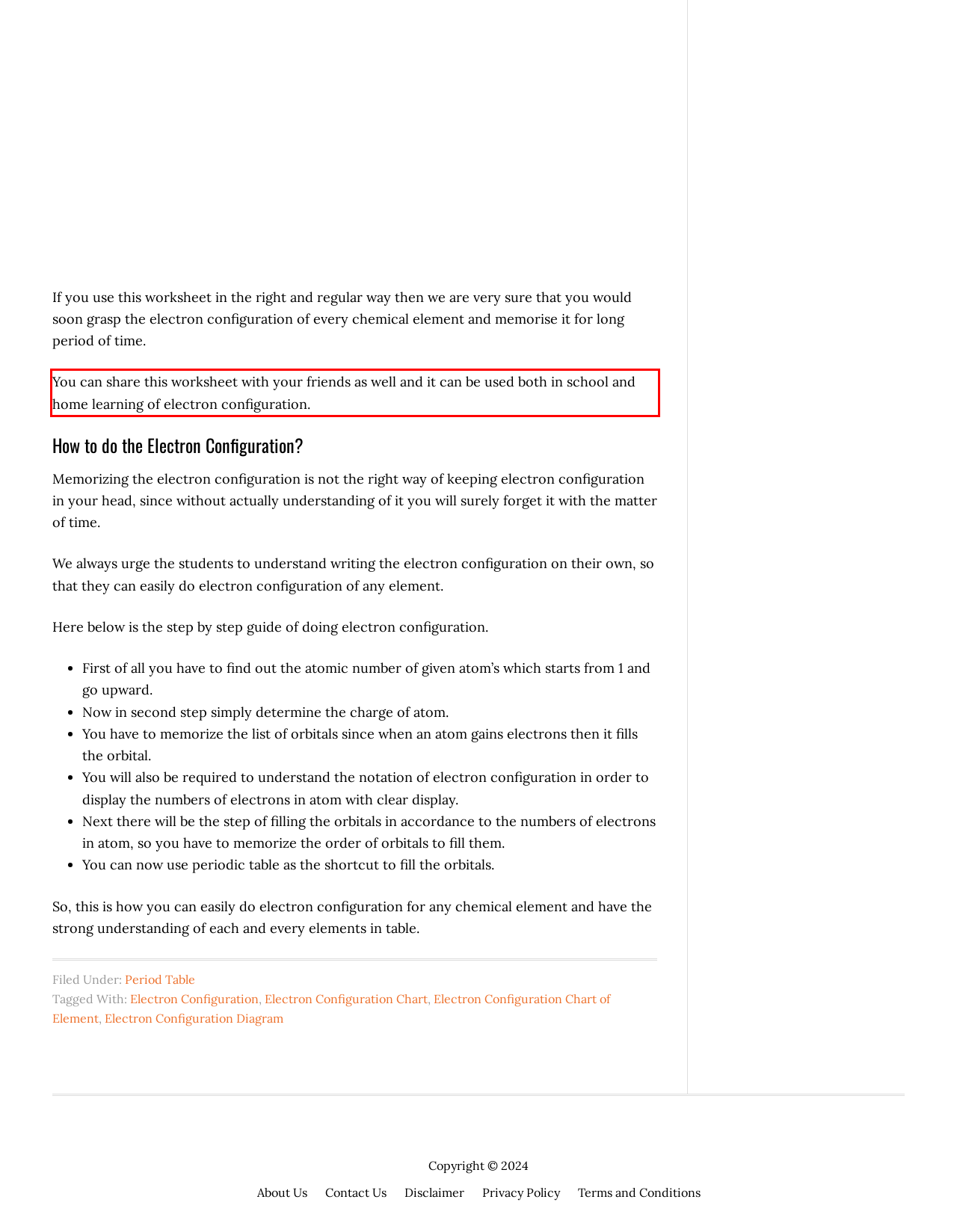Analyze the red bounding box in the provided webpage screenshot and generate the text content contained within.

You can share this worksheet with your friends as well and it can be used both in school and home learning of electron configuration.